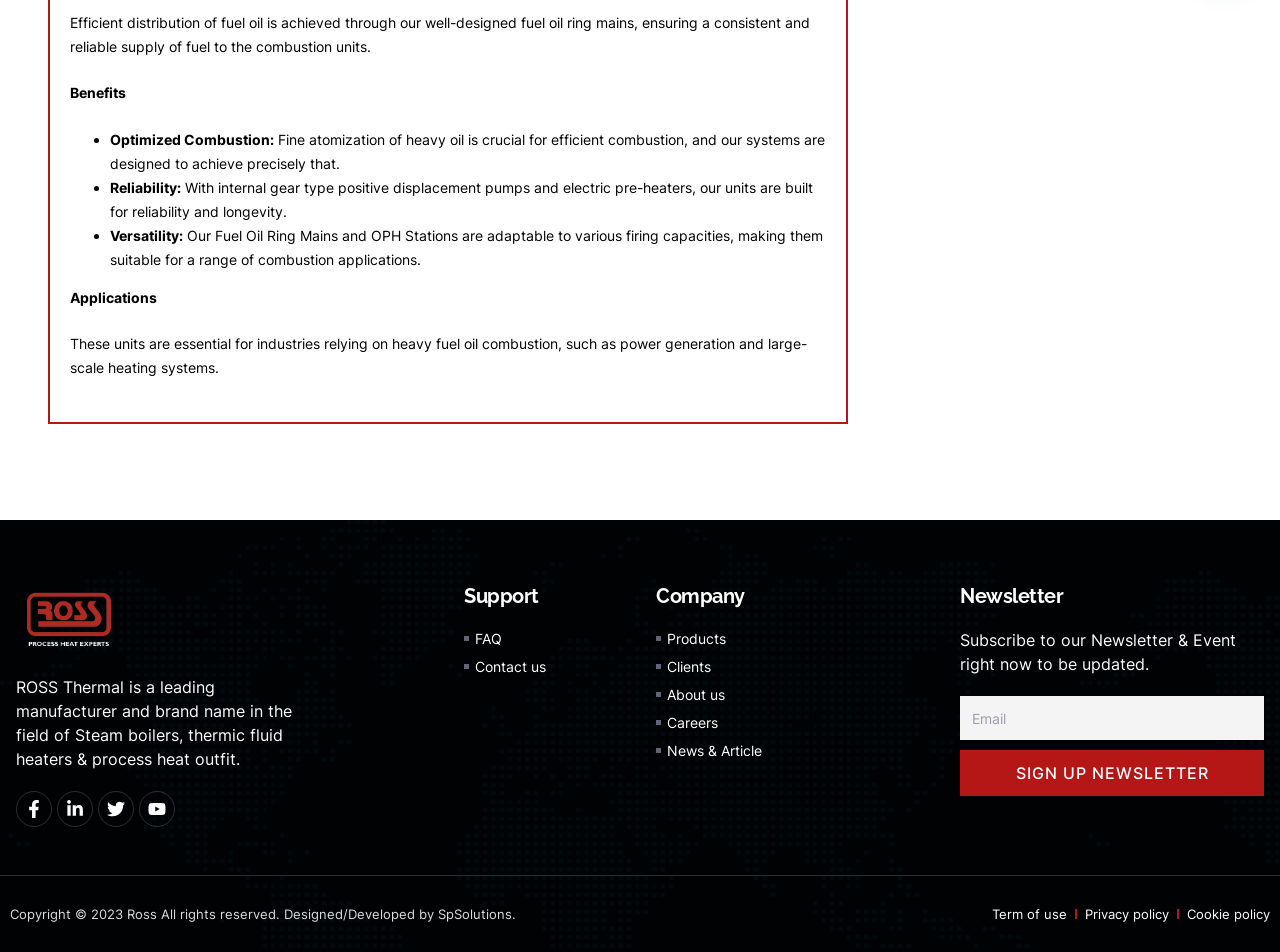Given the following UI element description: "About us", find the bounding box coordinates in the webpage screenshot.

[0.512, 0.719, 0.638, 0.741]